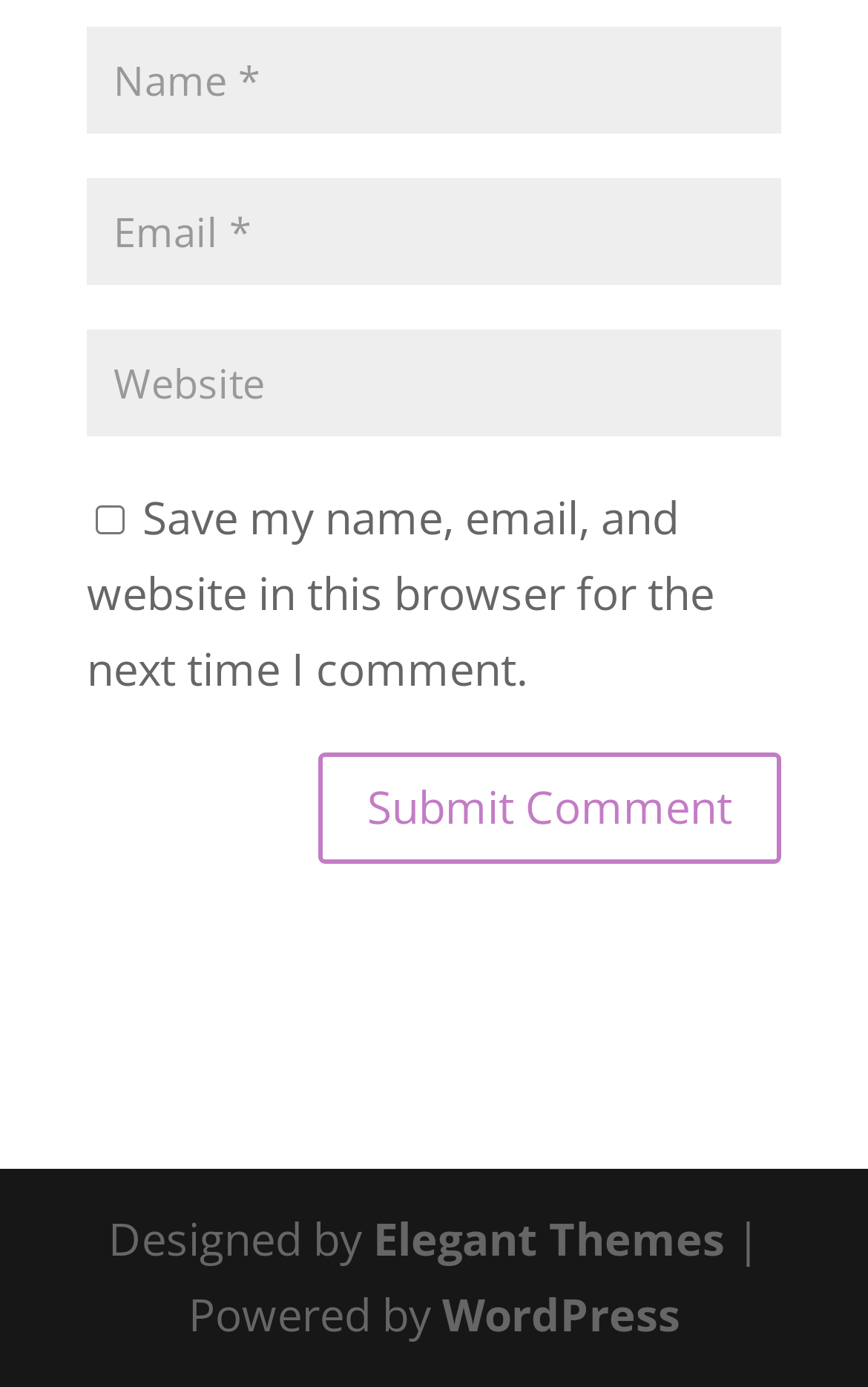What is the name of the website platform?
Provide a detailed and well-explained answer to the question.

The footer of the webpage contains a link to 'WordPress' which suggests that it is the platform used to build the website.